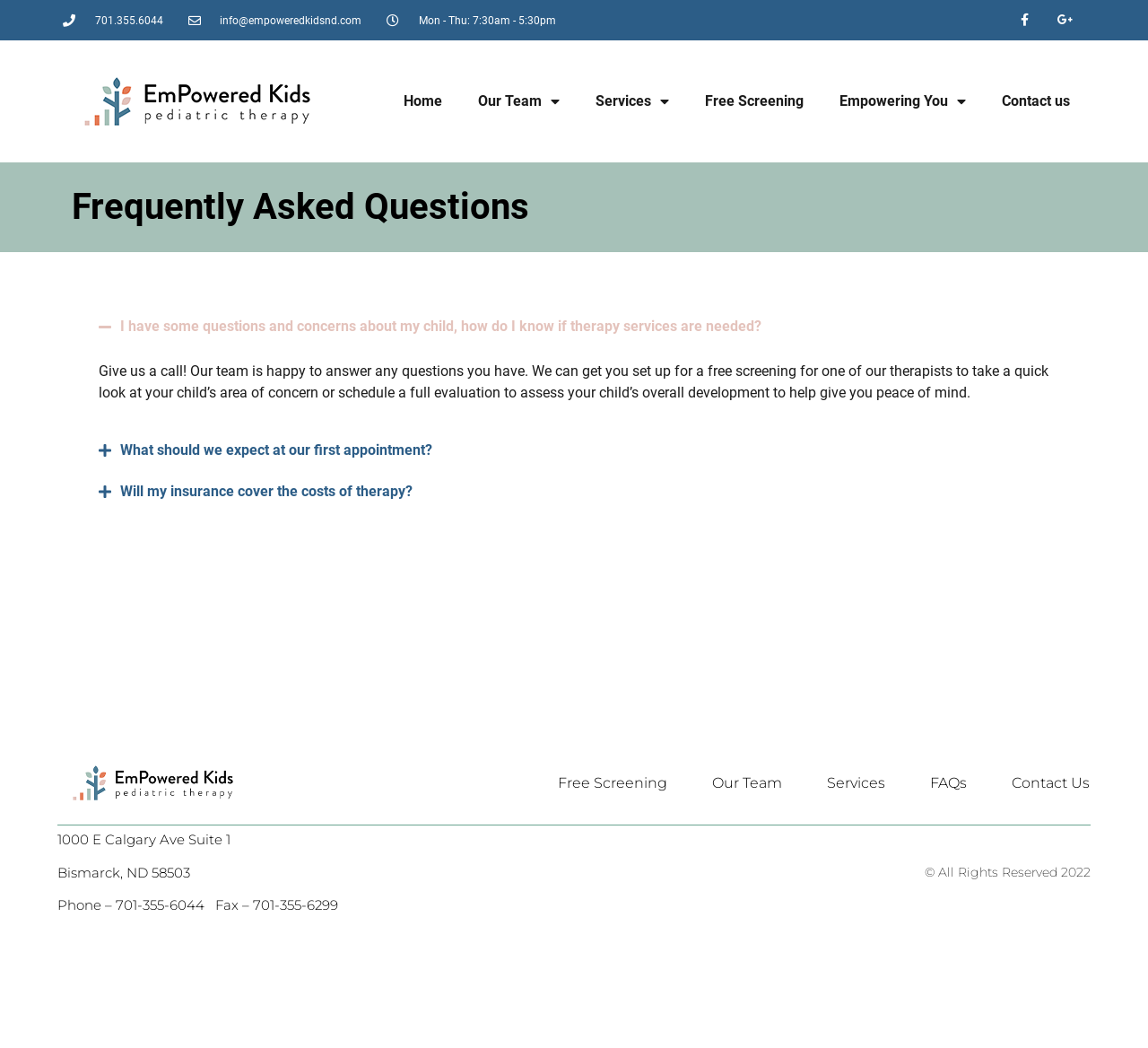Determine the bounding box coordinates of the UI element described by: "alt="EmPowered Kids pediatric therapy"".

[0.055, 0.047, 0.289, 0.146]